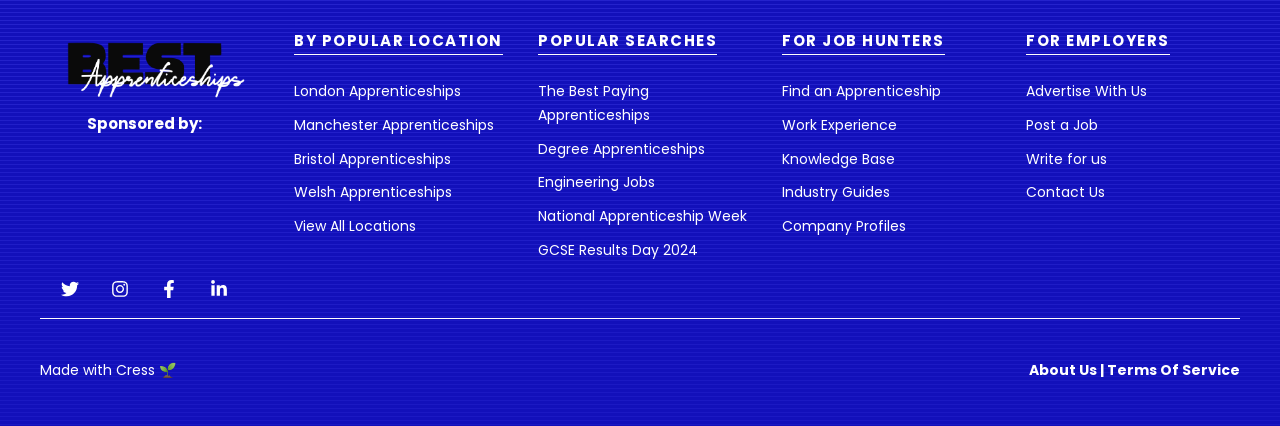Please provide the bounding box coordinates for the element that needs to be clicked to perform the following instruction: "Find an Apprenticeship". The coordinates should be given as four float numbers between 0 and 1, i.e., [left, top, right, bottom].

[0.611, 0.19, 0.735, 0.237]